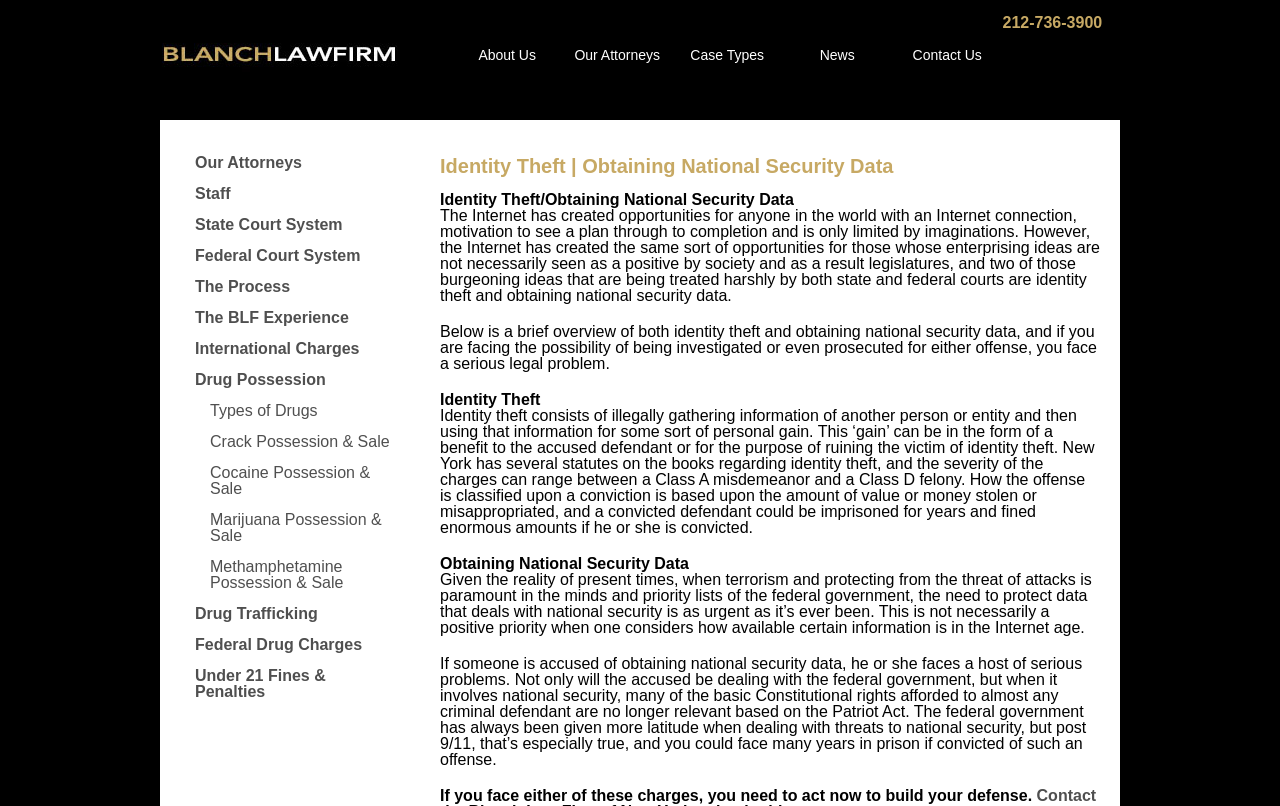What is the punishment for identity theft in New York?
Use the information from the screenshot to give a comprehensive response to the question.

I read the text under the 'Identity Theft' heading and found that the punishment for identity theft in New York can range from a Class A misdemeanor to a Class D felony, depending on the amount of value or money stolen or misappropriated.